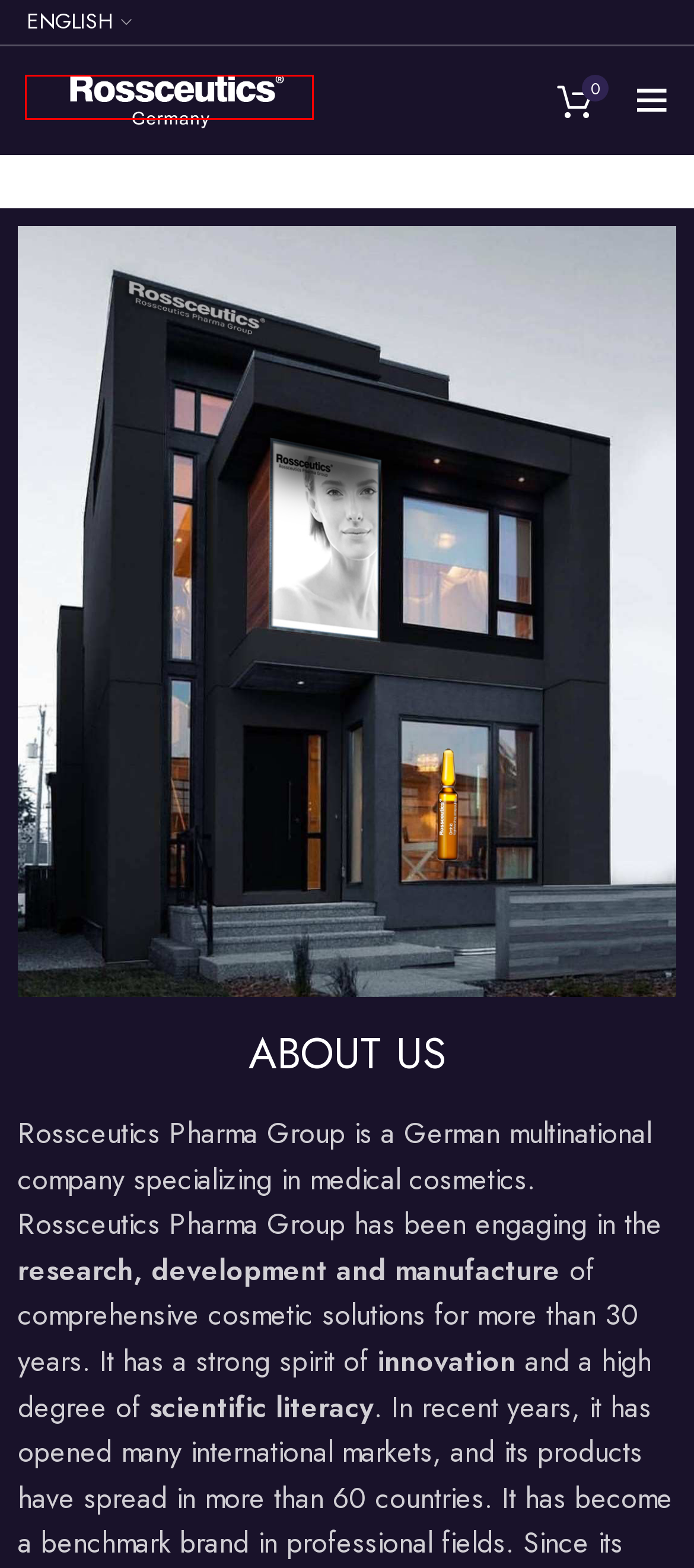Analyze the screenshot of a webpage featuring a red rectangle around an element. Pick the description that best fits the new webpage after interacting with the element inside the red bounding box. Here are the candidates:
A. Shop - Rossceutics
B. Privacy Policy - Rossceutics
C. FAQs - Rossceutics
D. Delivery - Rossceutics
E. Contact Us - Rossceutics
F. Rossceutics | Revive Inborn Beauty
G. Product - Rossceutics
H. Cart - Rossceutics

F